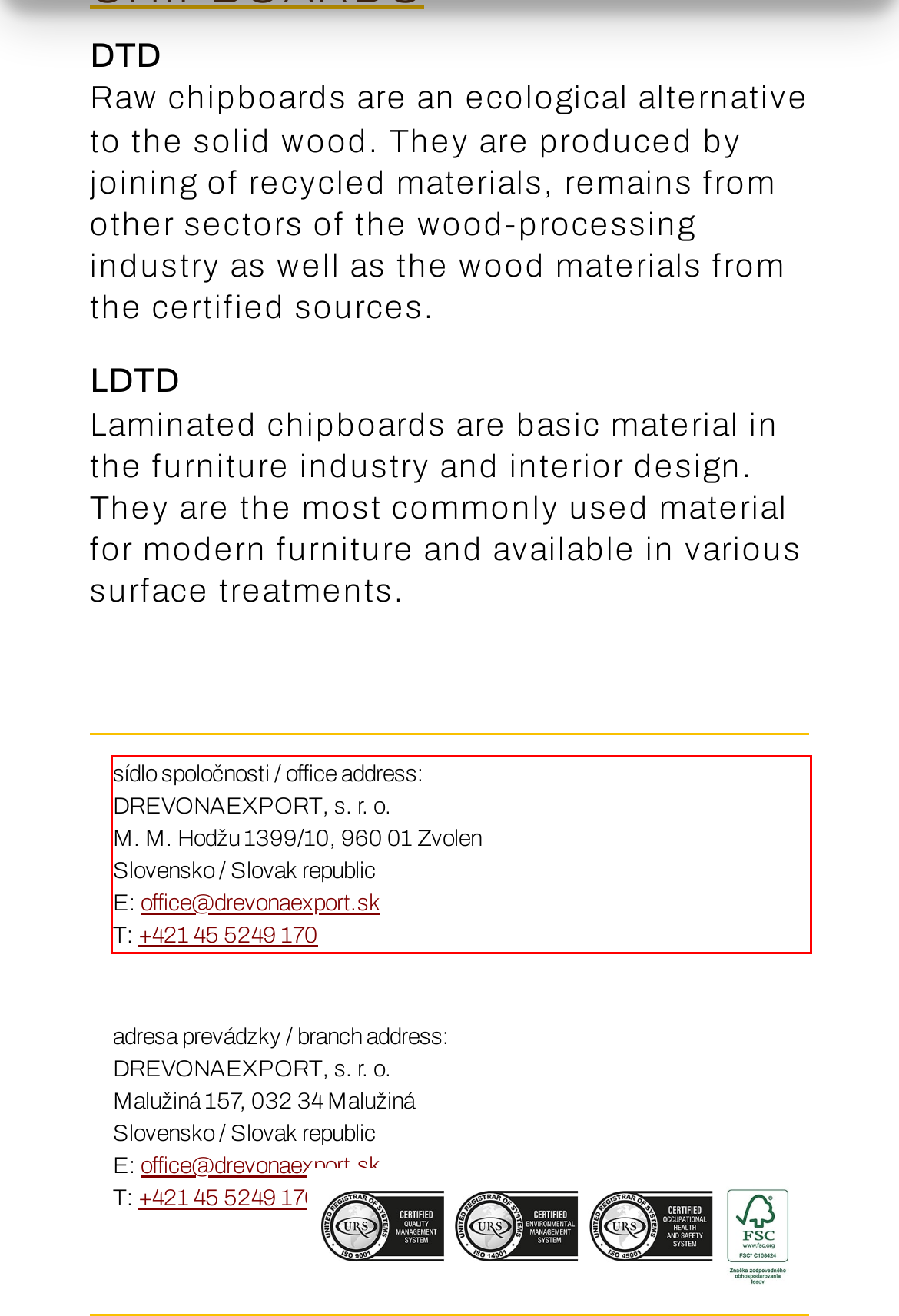Please examine the webpage screenshot and extract the text within the red bounding box using OCR.

sídlo spoločnosti / office address: DREVONAEXPORT, s. r. o. M. M. Hodžu 1399/10, 960 01 Zvolen Slovensko / Slovak republic E: office@drevonaexport.sk T: +421 45 5249 170